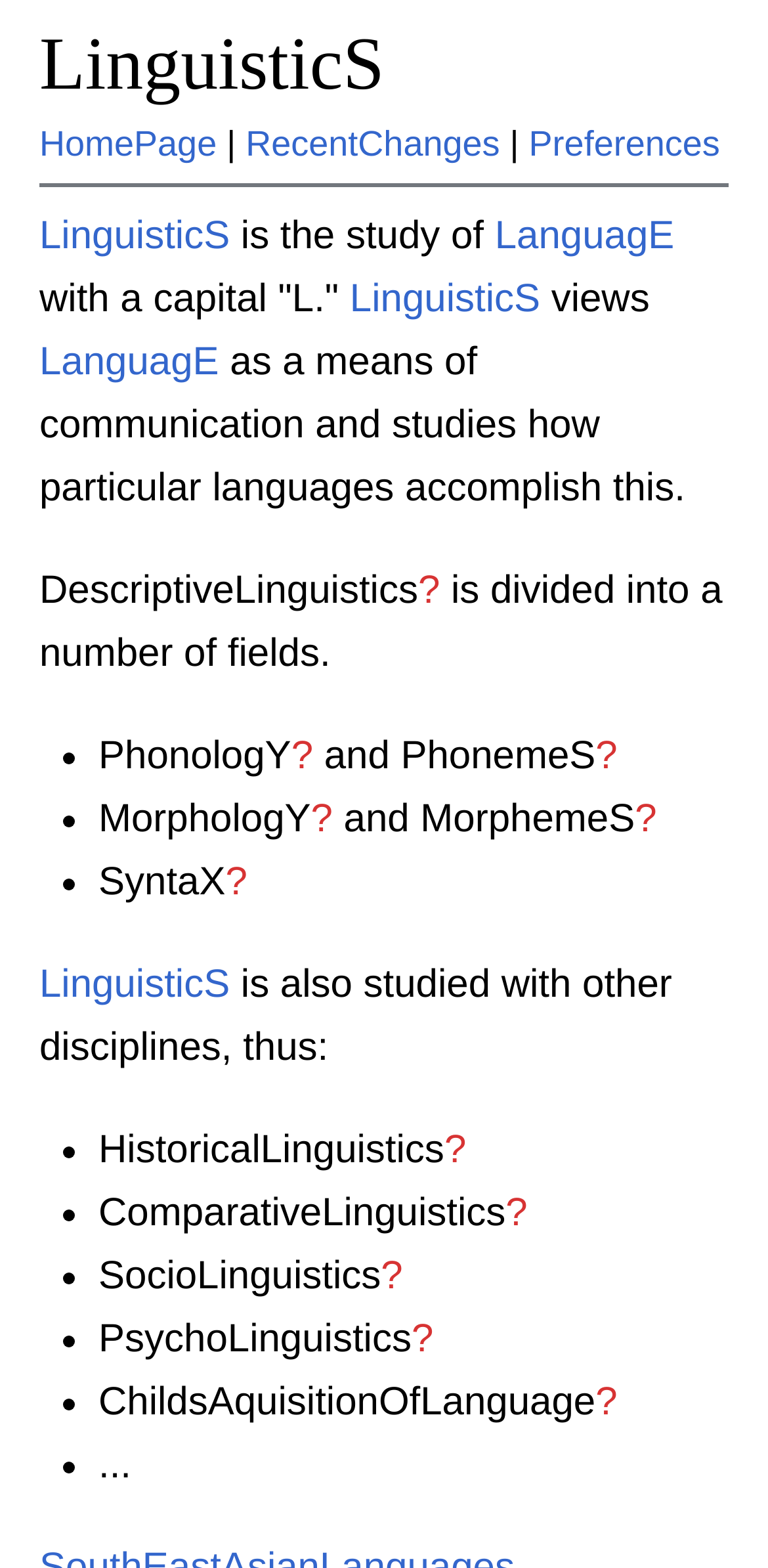What is LinguisticS?
From the screenshot, provide a brief answer in one word or phrase.

study of language